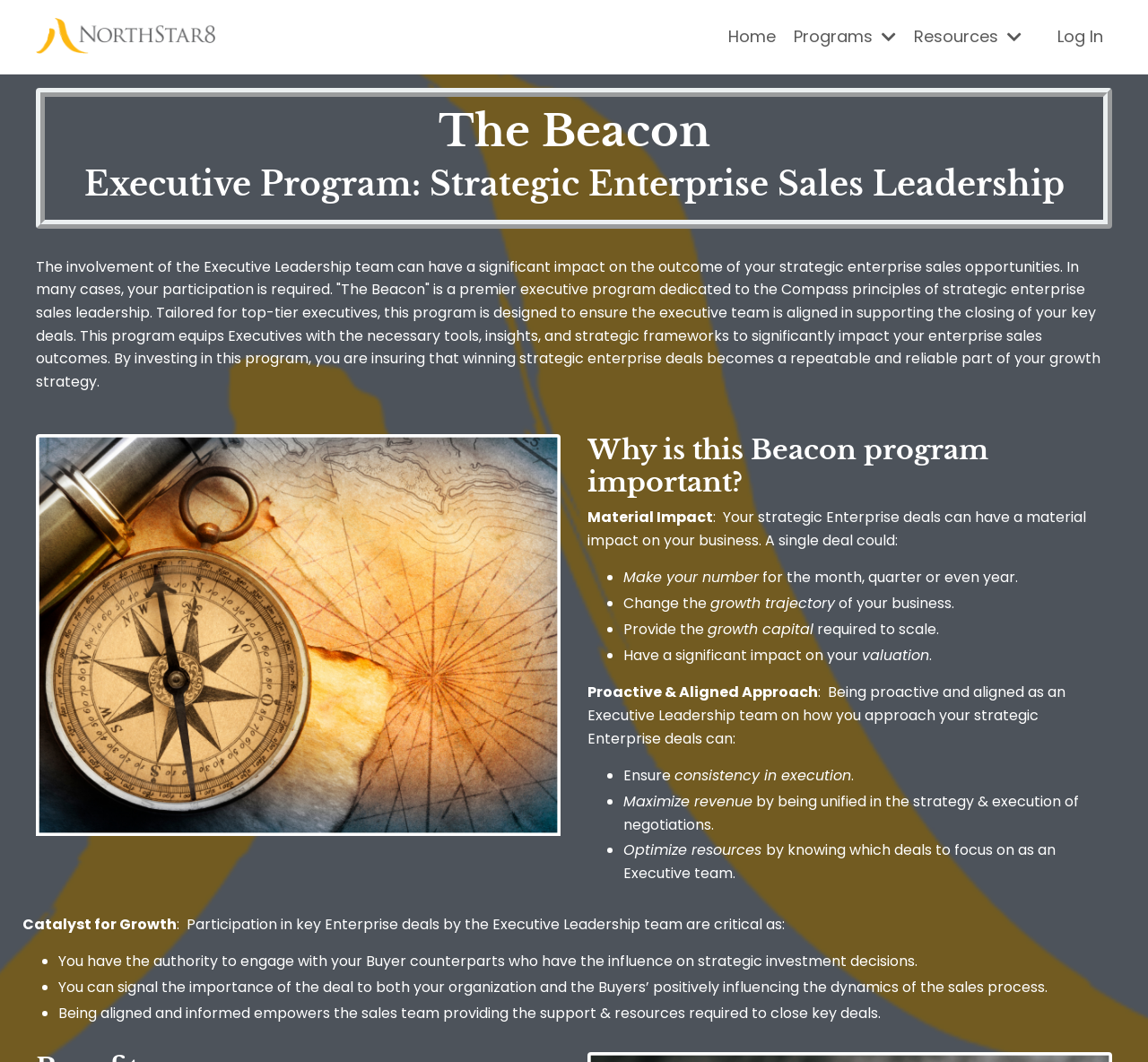Why is the involvement of the Executive Leadership team important?
Analyze the image and deliver a detailed answer to the question.

The involvement of the Executive Leadership team is important because it can have a material impact on the business, as mentioned in the text 'Material Impact' and explained in the subsequent bullet points.